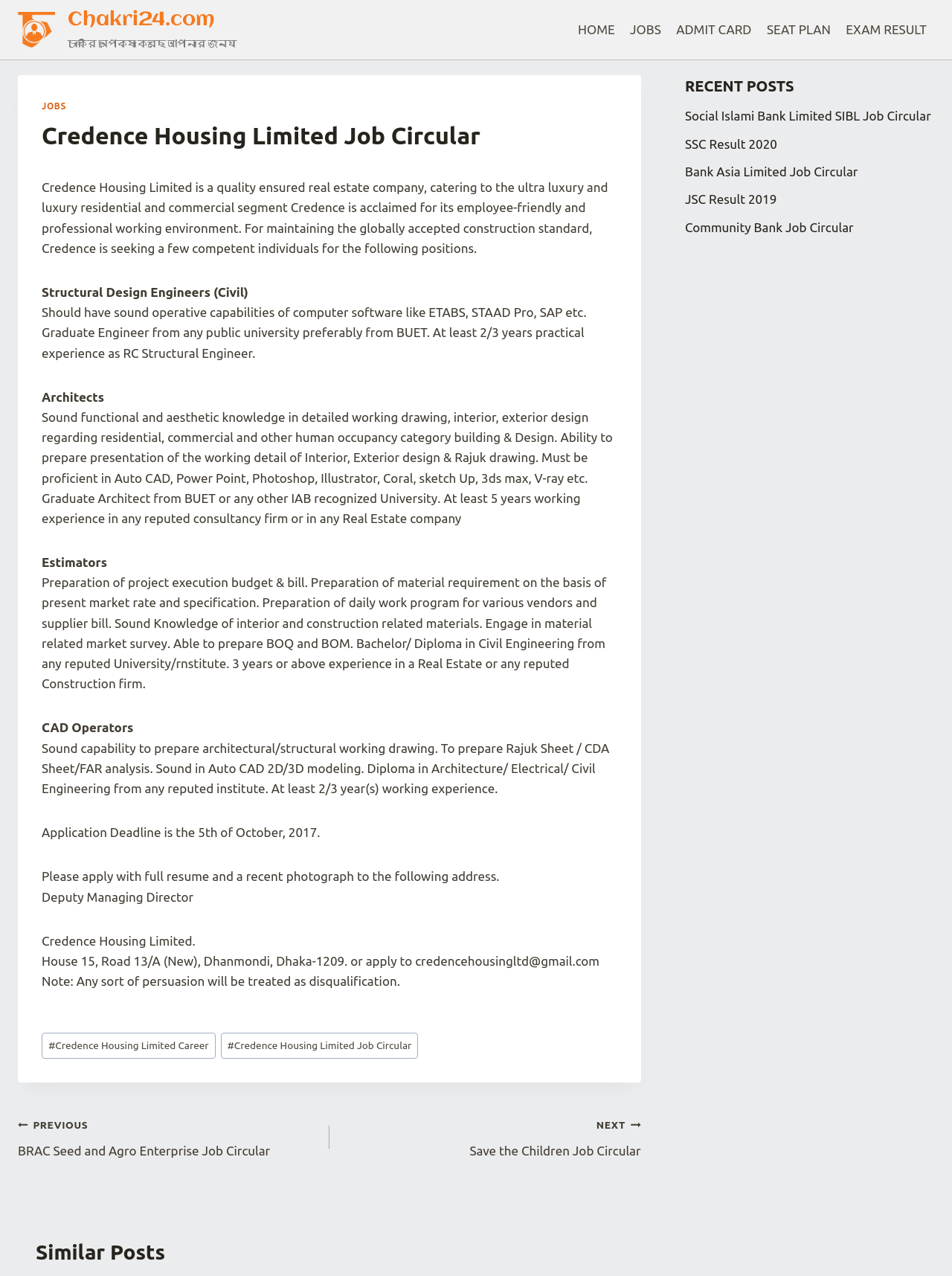Kindly determine the bounding box coordinates for the clickable area to achieve the given instruction: "Click on About Aurora".

None